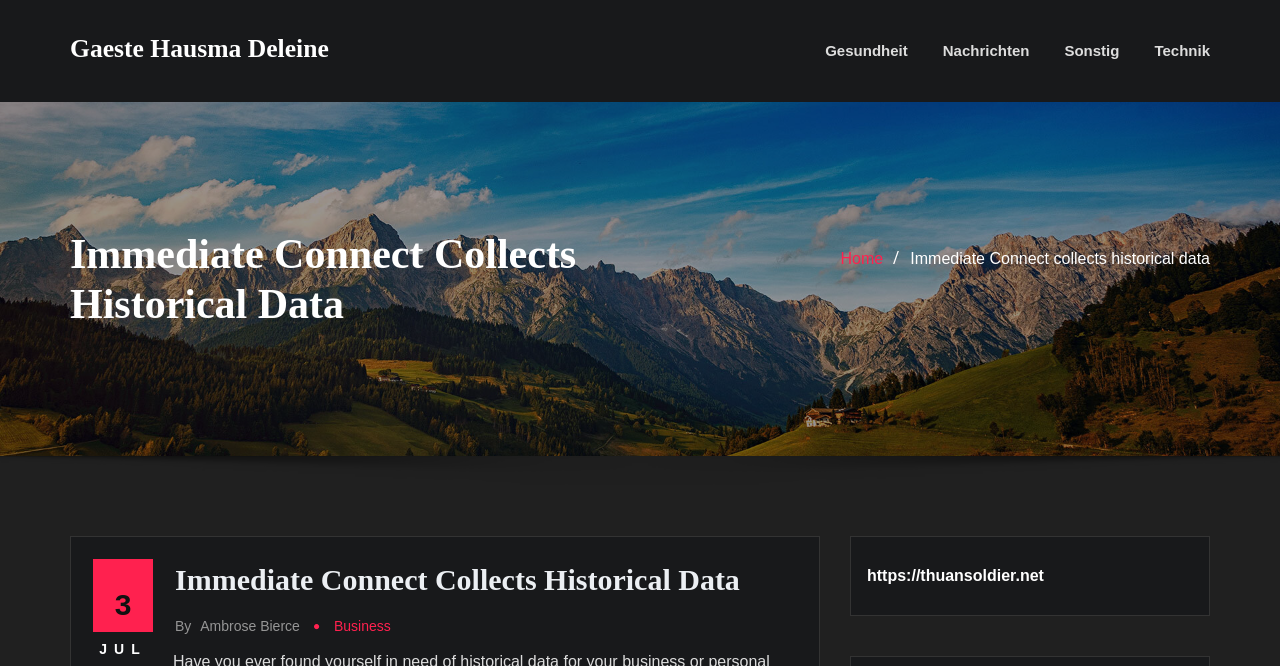Convey a detailed summary of the webpage, mentioning all key elements.

The webpage appears to be a blog or article page, with a focus on historical data collection. At the top, there is a heading that reads "Gaeste Hausma Deleine" which is also a clickable link. Below this heading, there are several links arranged horizontally, including "Gesundheit", "Nachrichten", "Sonstig", and "Technik", which seem to be categories or tags.

Further down, there is another heading that reads "Immediate Connect Collects Historical Data", which is a more prominent title. Below this title, there are two links, "Home" and "Immediate Connect collects historical data", which may be navigation links or related articles.

On the lower half of the page, there is a section with a heading that repeats the title "Immediate Connect Collects Historical Data". This section appears to be a content area, with a link "By Ambrose Bierce" and another link "Business" below it. There is also a link to an external website, "https://thuansoldier.net", located near the bottom of the page.

Overall, the webpage has a simple layout with a focus on presenting information and providing navigation links to related content.